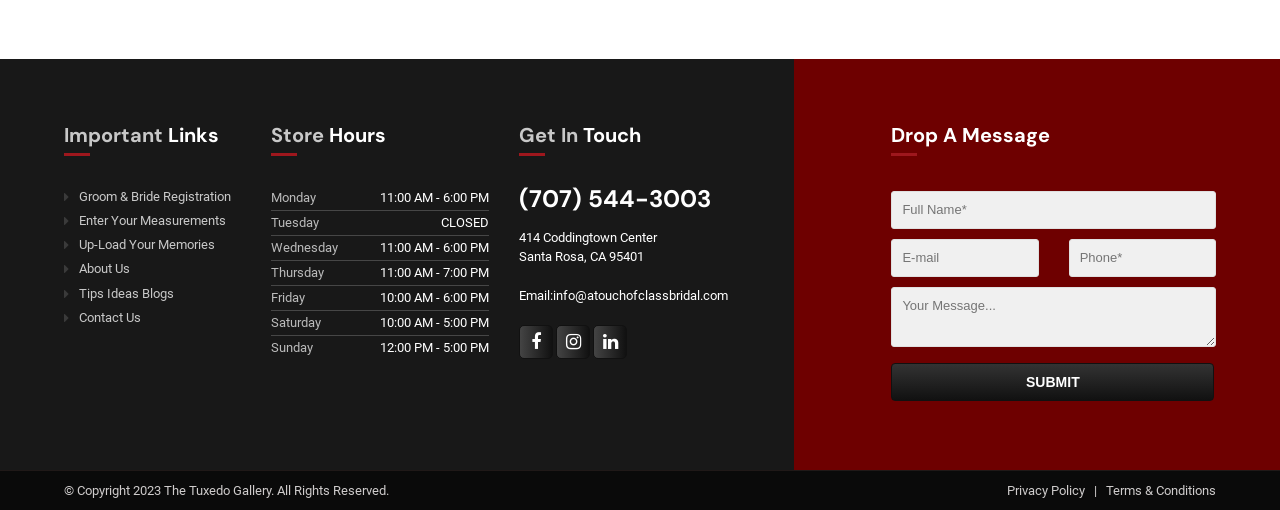Use a single word or phrase to answer the question:
What is the store's phone number?

(707) 544-3003